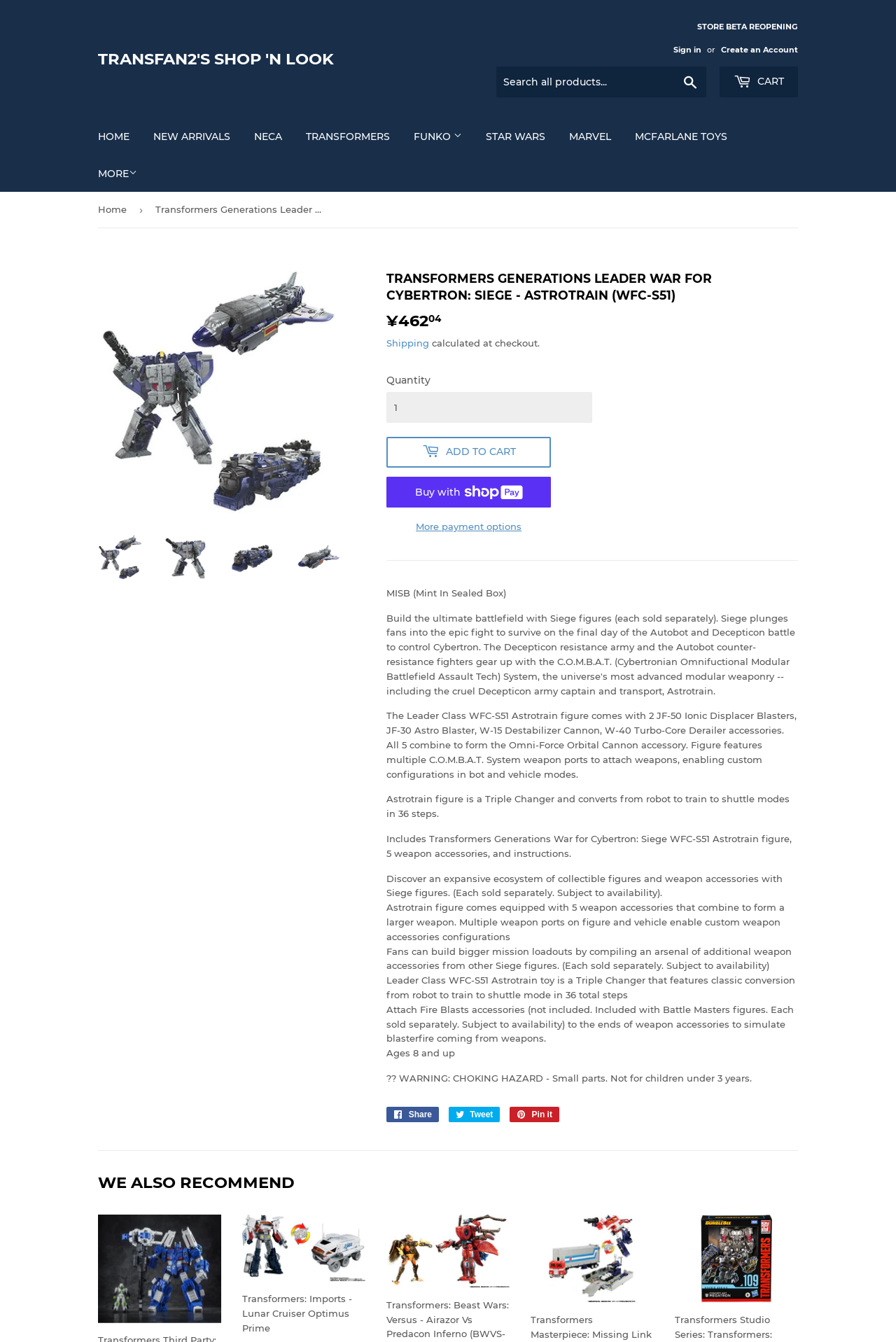Specify the bounding box coordinates of the area to click in order to follow the given instruction: "Sign in."

[0.752, 0.033, 0.783, 0.041]